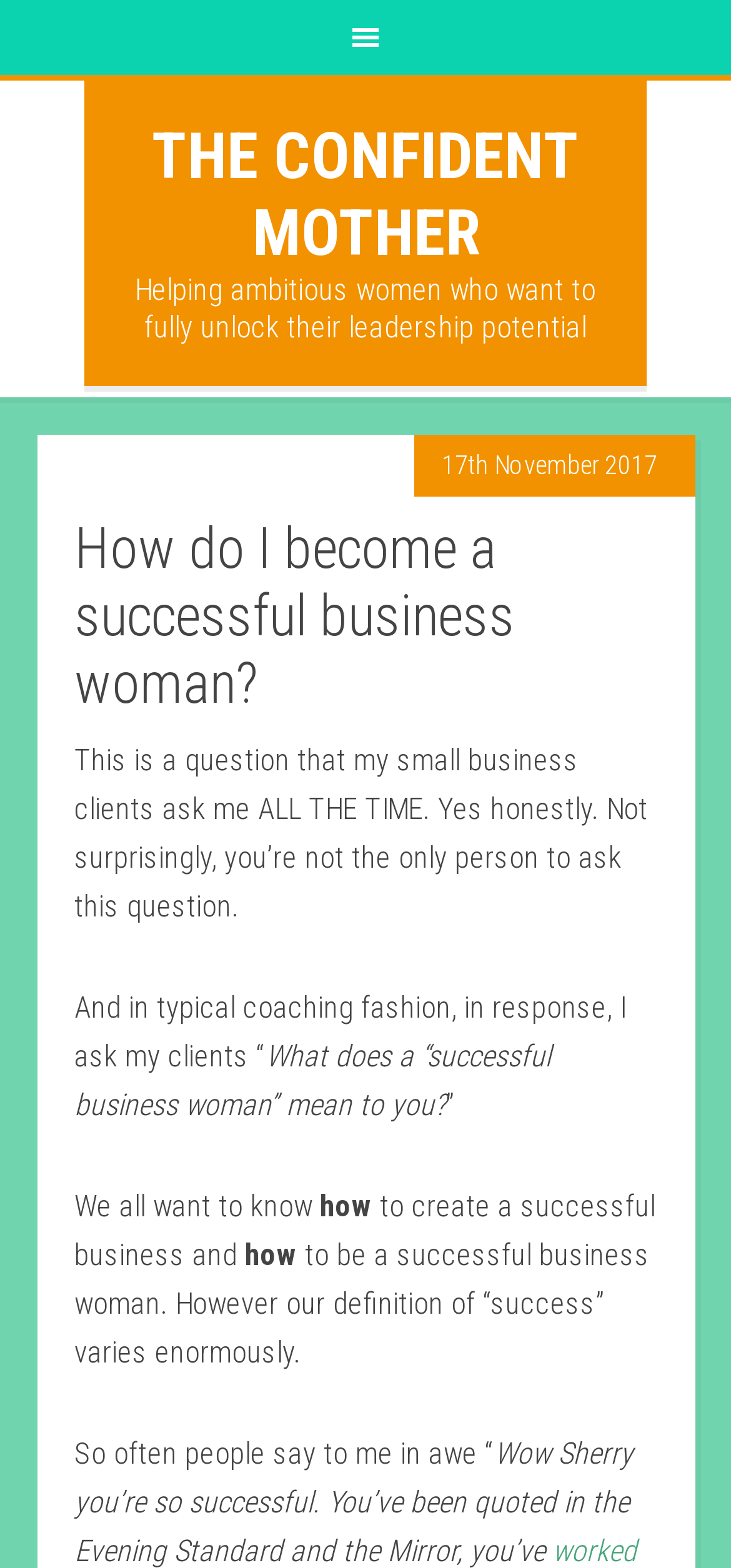Generate the text content of the main headline of the webpage.

How do I become a successful business woman?